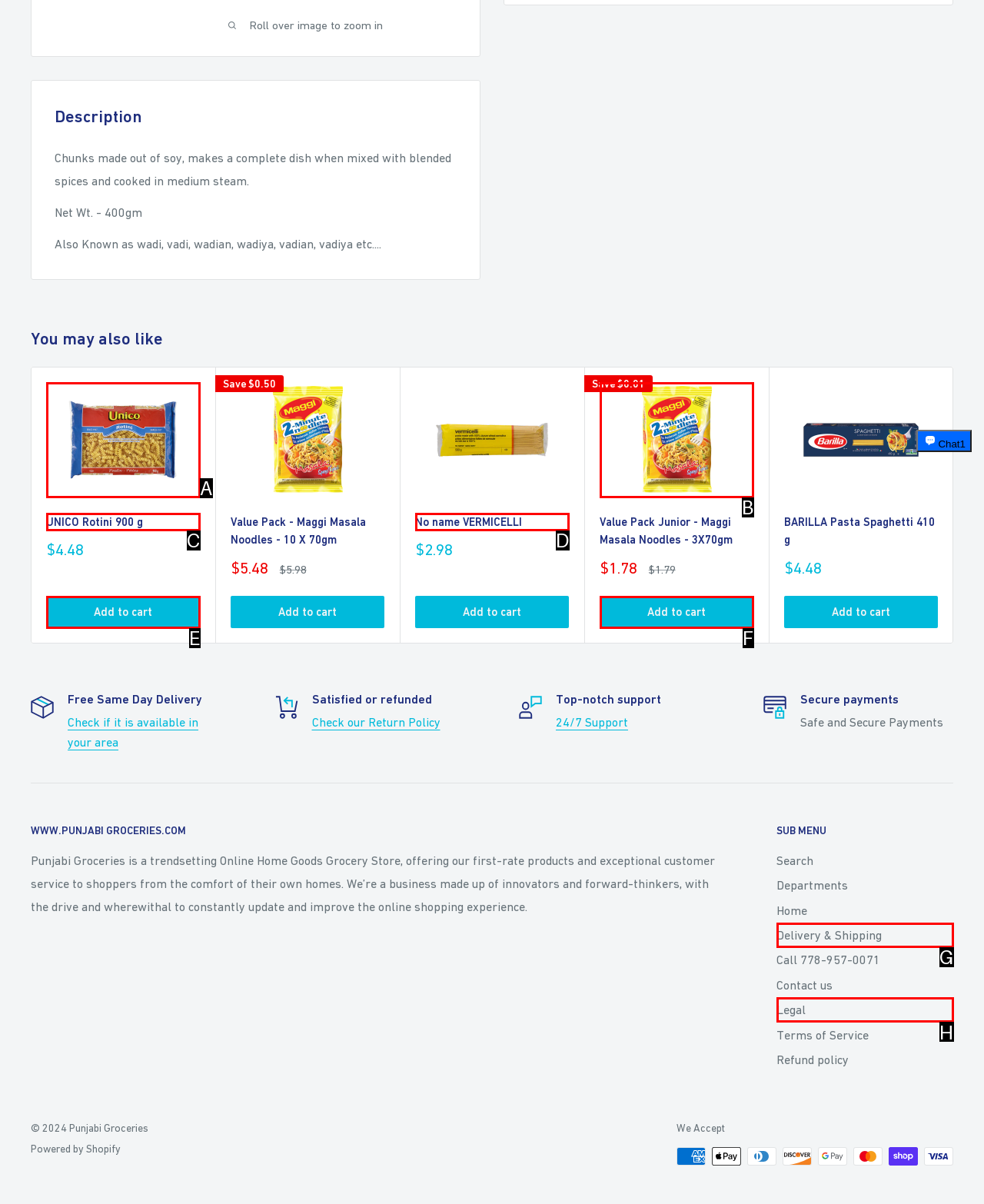Select the HTML element that corresponds to the description: Legal. Reply with the letter of the correct option.

H